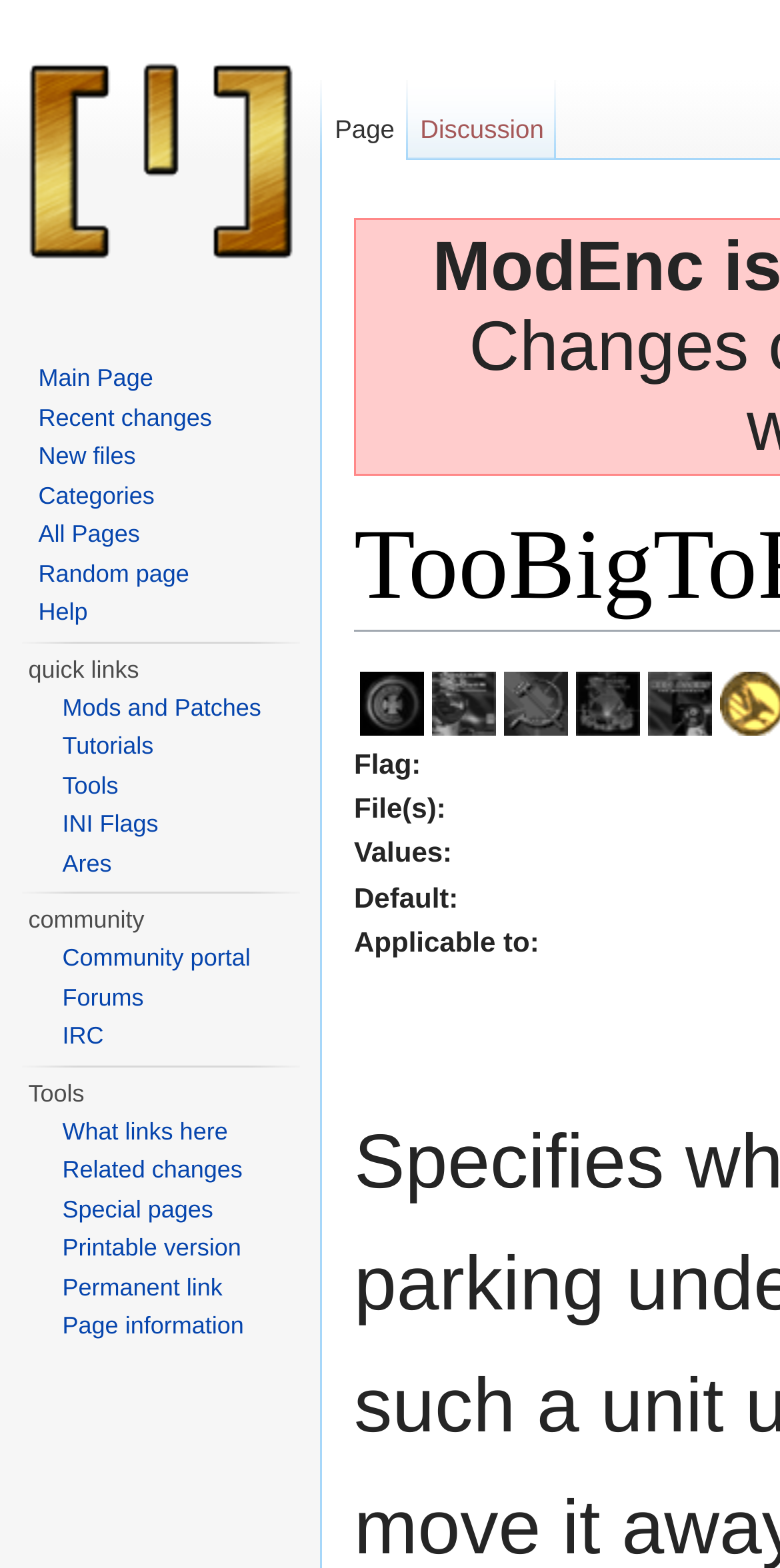Determine the bounding box coordinates of the target area to click to execute the following instruction: "Check community portal."

[0.08, 0.602, 0.321, 0.62]